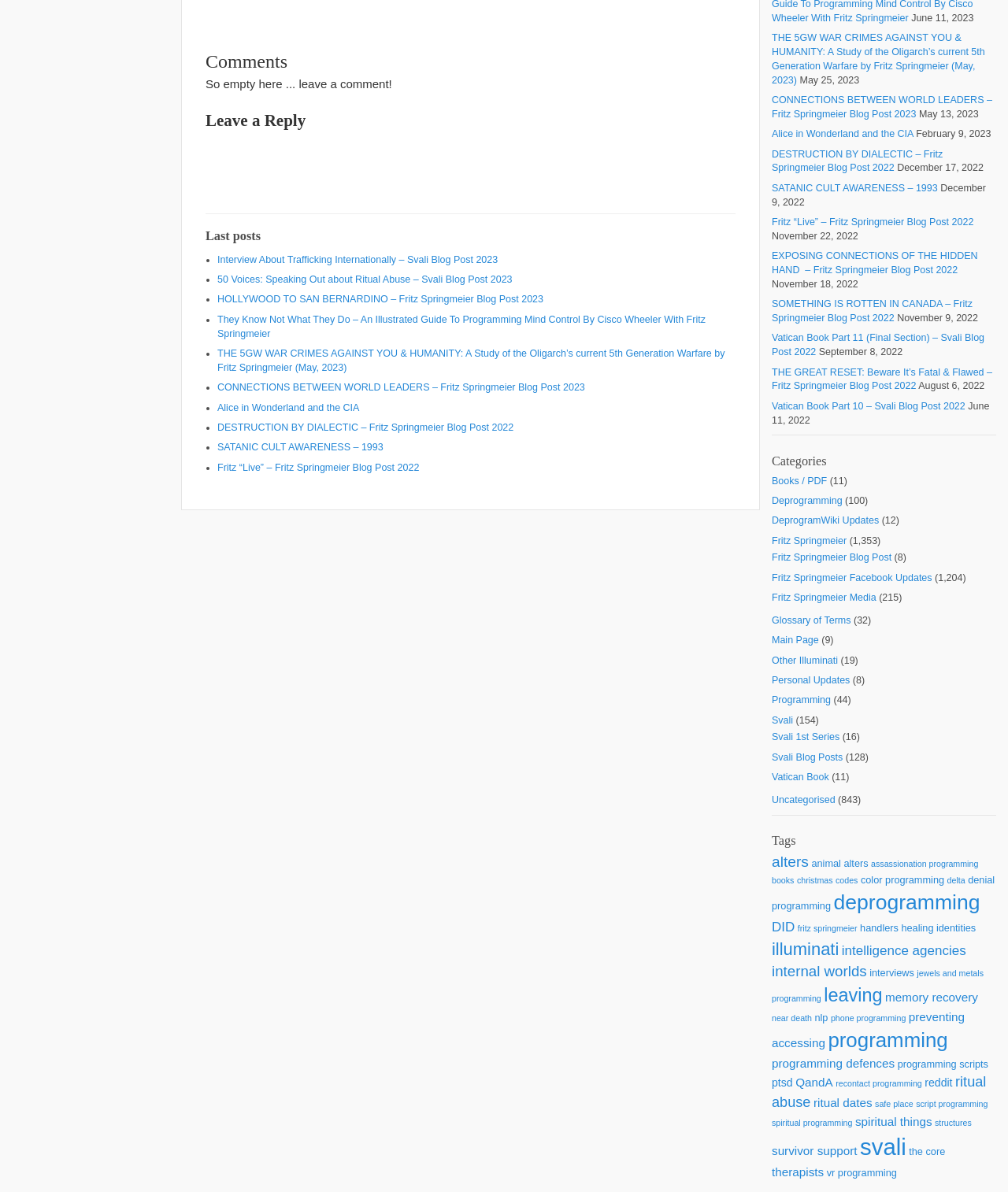Please determine the bounding box coordinates for the element with the description: "Fritz Springmeier Blog Post".

[0.766, 0.463, 0.884, 0.472]